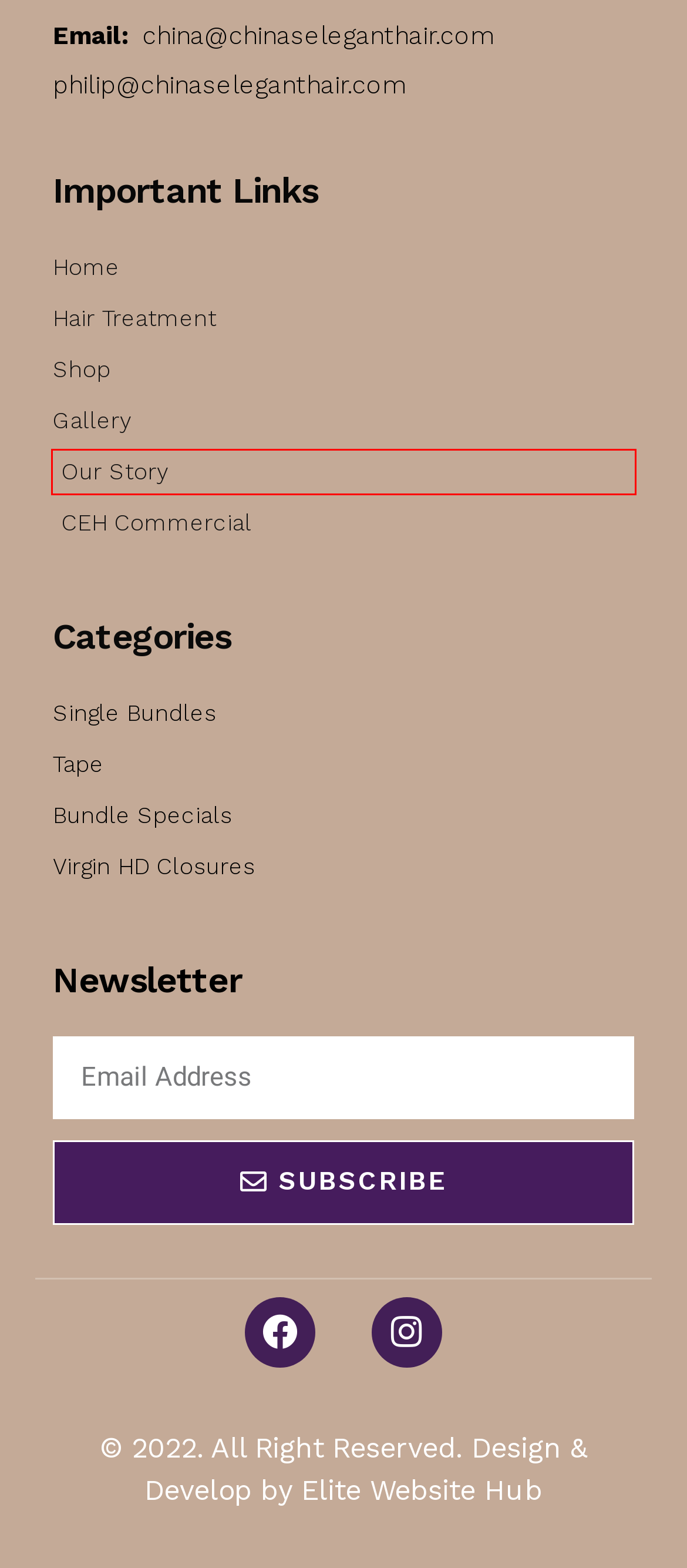Observe the webpage screenshot and focus on the red bounding box surrounding a UI element. Choose the most appropriate webpage description that corresponds to the new webpage after clicking the element in the bounding box. Here are the candidates:
A. GALLERY – China's Elegant Hair
B. Tape – China's Elegant Hair
C. Virgin HD Closures – China's Elegant Hair
D. OUR STORY – China's Elegant Hair
E. Bundle Specials – China's Elegant Hair
F. Single Bundles – China's Elegant Hair
G. China's Elegant Hair
H. Chatroulette Review – China's Elegant Hair

D